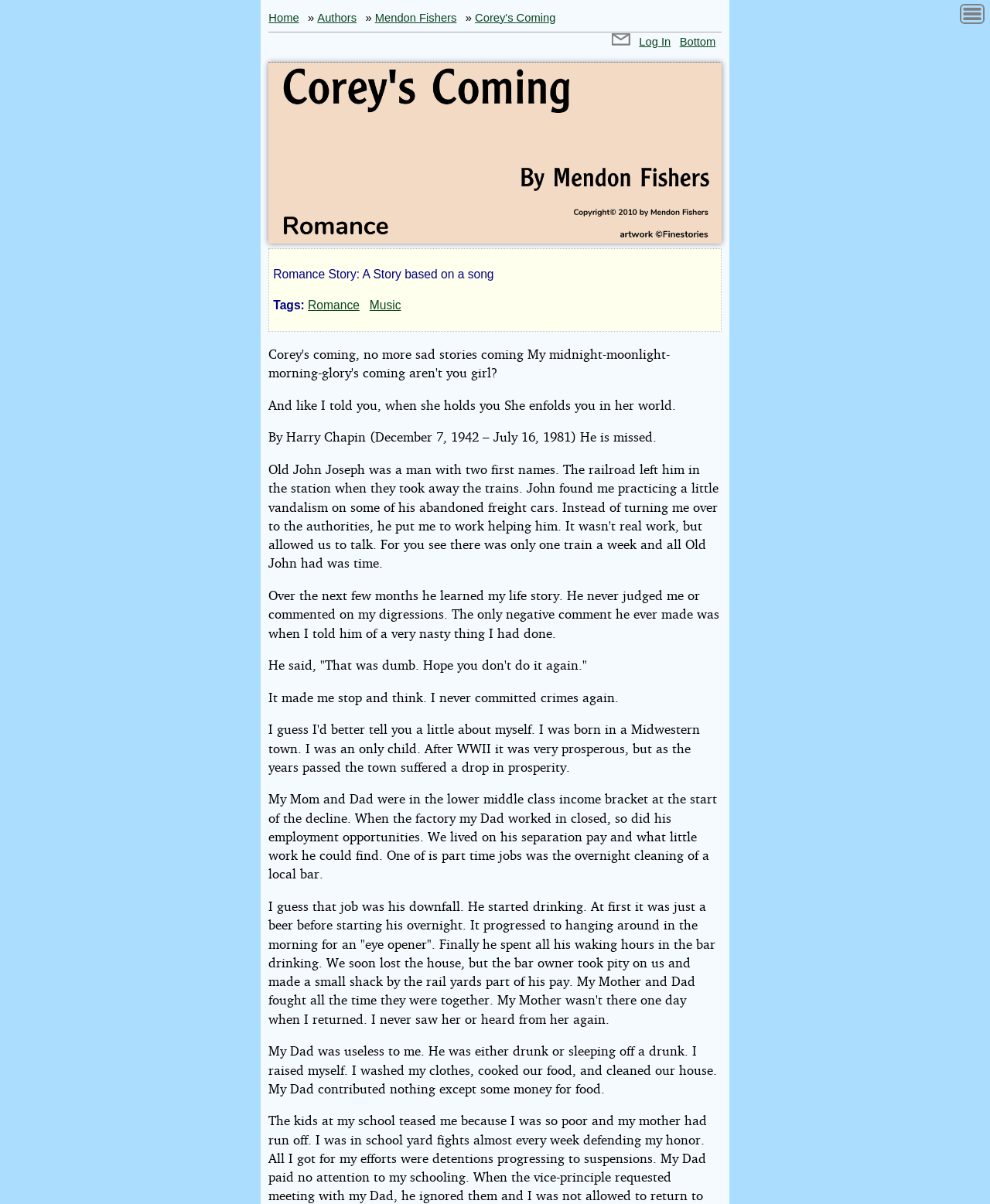What is the name of the song that the story is based on?
Refer to the image and provide a thorough answer to the question.

Although the meta description mentions that the story is based on a song, the webpage does not explicitly mention the name of the song. However, it does mention that the song is by Harry Chapin.